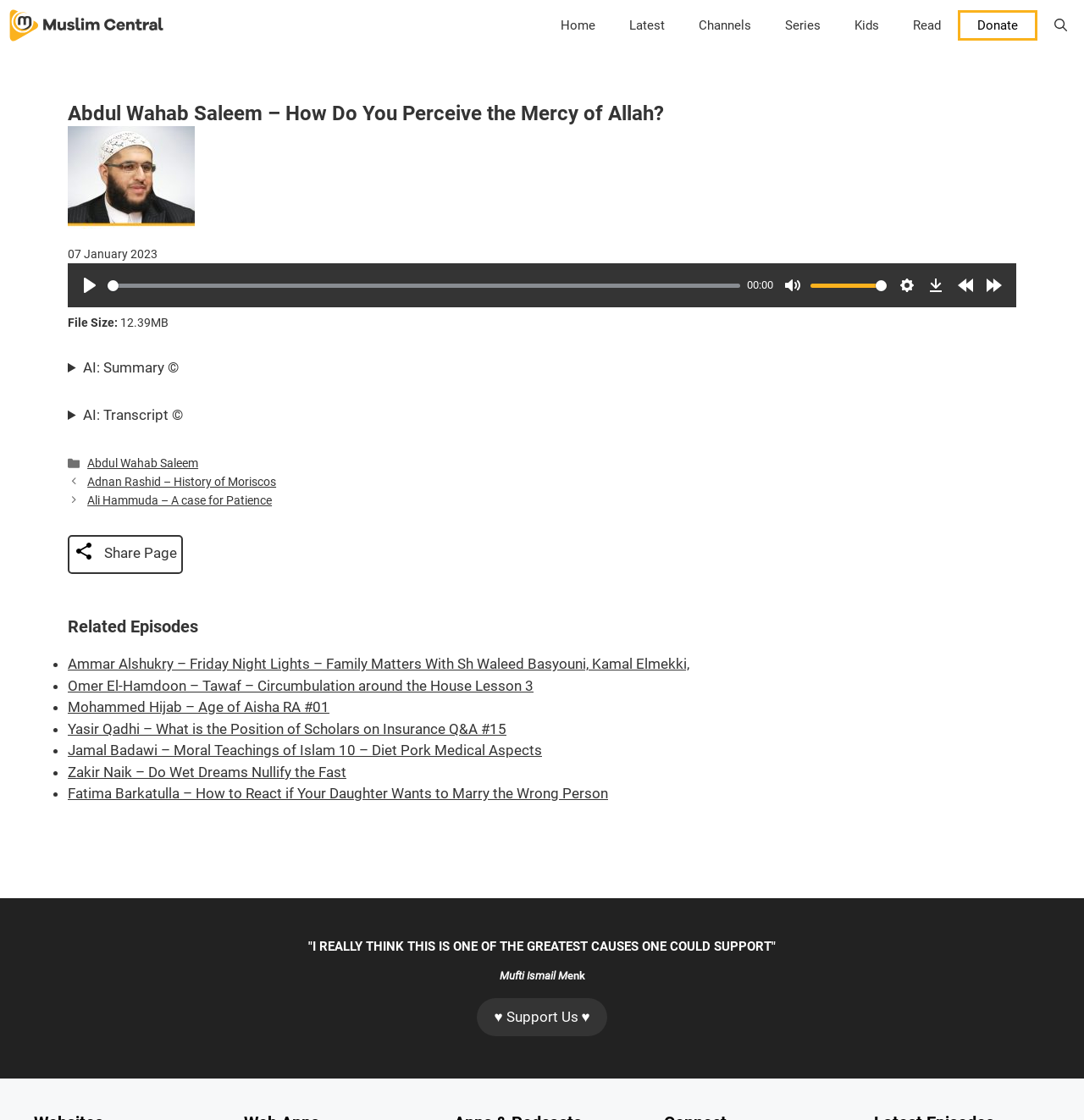Please specify the bounding box coordinates for the clickable region that will help you carry out the instruction: "Open the search bar".

[0.957, 0.0, 1.0, 0.045]